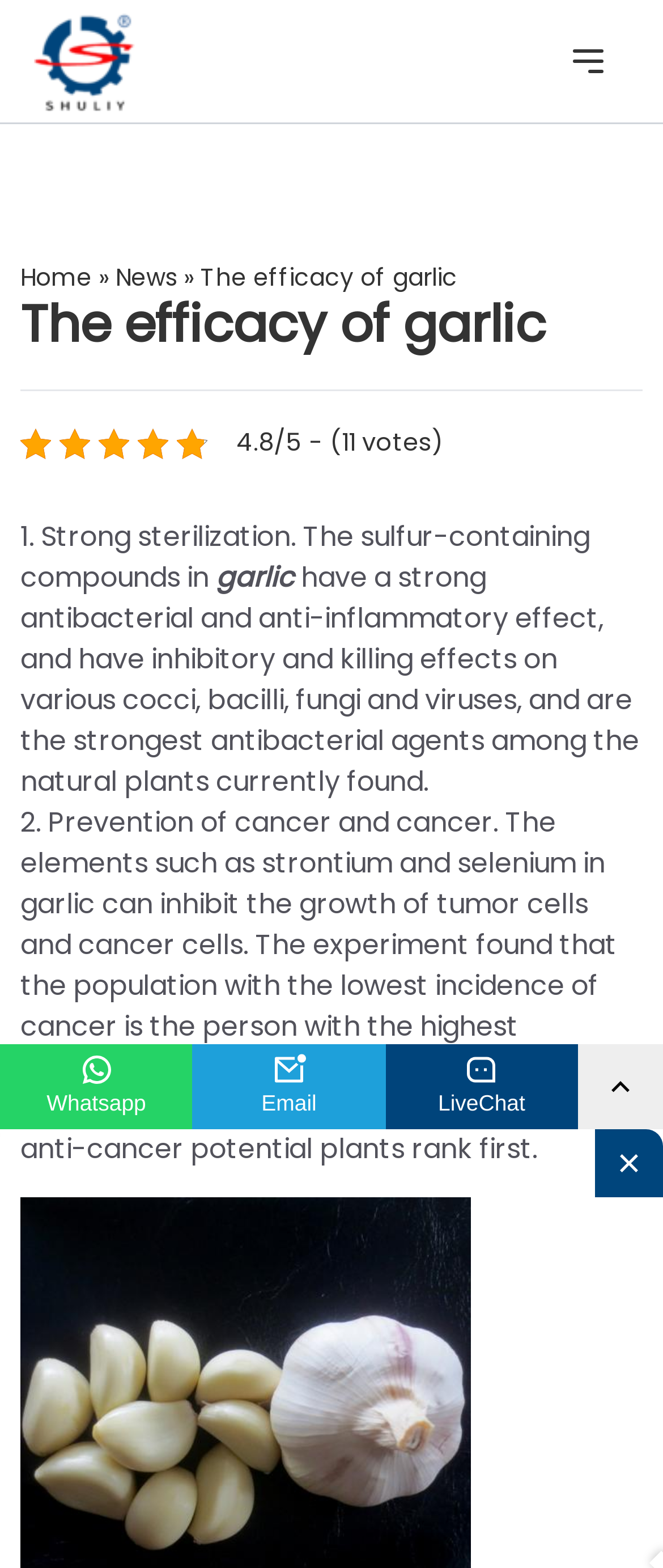Create an in-depth description of the webpage, covering main sections.

The webpage is about the efficacy of garlic, with a prominent header at the top displaying the title "The efficacy of garlic". Below the header, there is a logo on the left side, accompanied by a button on the right side. 

A navigation menu, referred to as "breadcrumbs", is located below the header, showing the path "Home » News » The efficacy of garlic". 

The main content of the webpage is divided into sections, with headings and paragraphs of text. The first section describes the strong sterilization properties of garlic, mentioning its antibacterial and anti-inflammatory effects. The second section discusses the prevention of cancer and cancer cells, citing the inhibitory effects of elements like strontium and selenium found in garlic.

At the bottom of the page, there are several links to social media and communication platforms, including Whatsapp, Email, LiveChat, and others, each accompanied by an icon.